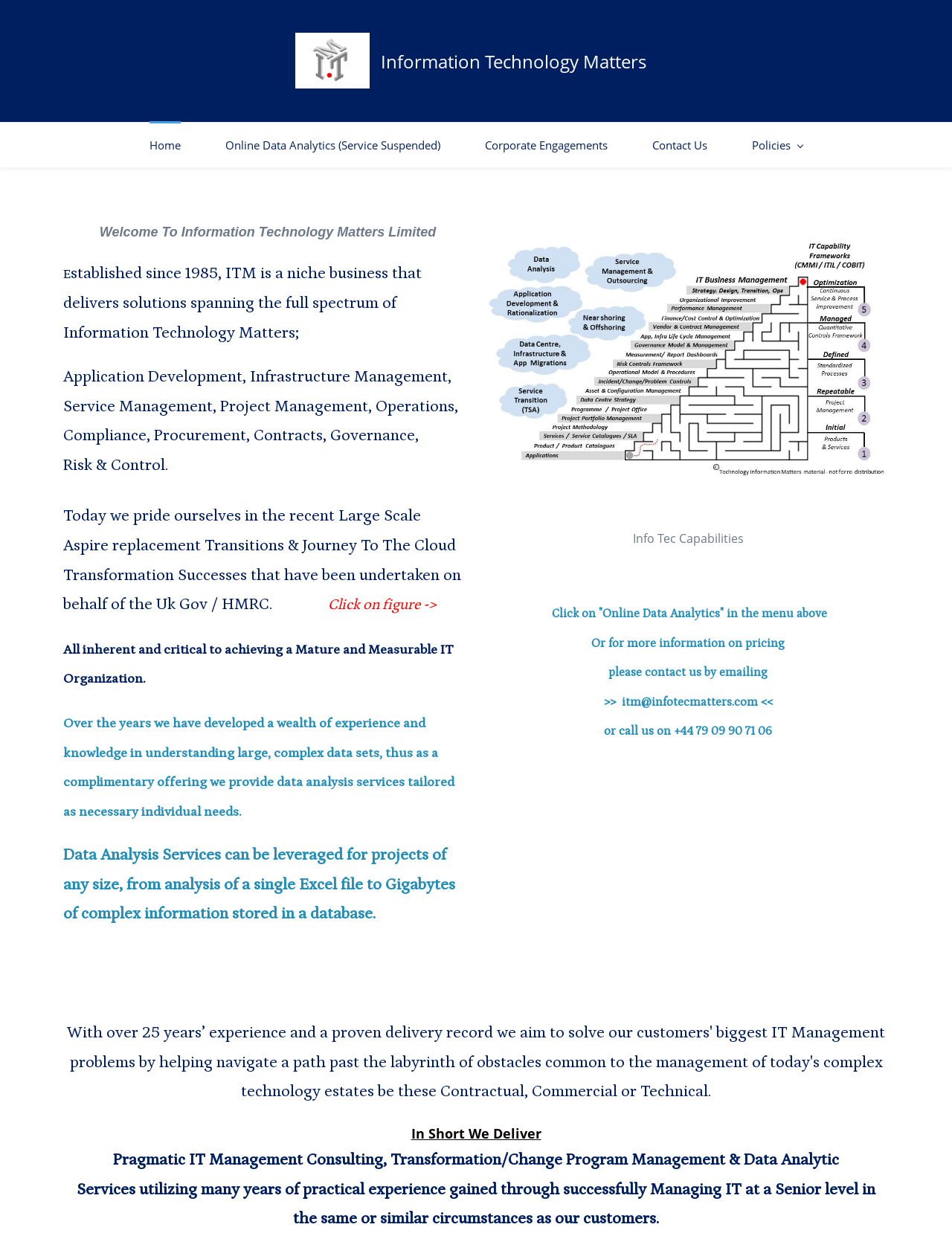How long has the company been established?
Provide a detailed answer to the question using information from the image.

The company has been established since 1985, as mentioned in the heading 'Established since 1985, ITM is a niche business that delivers solutions spanning the full spectrum of Information Technology Matters;'